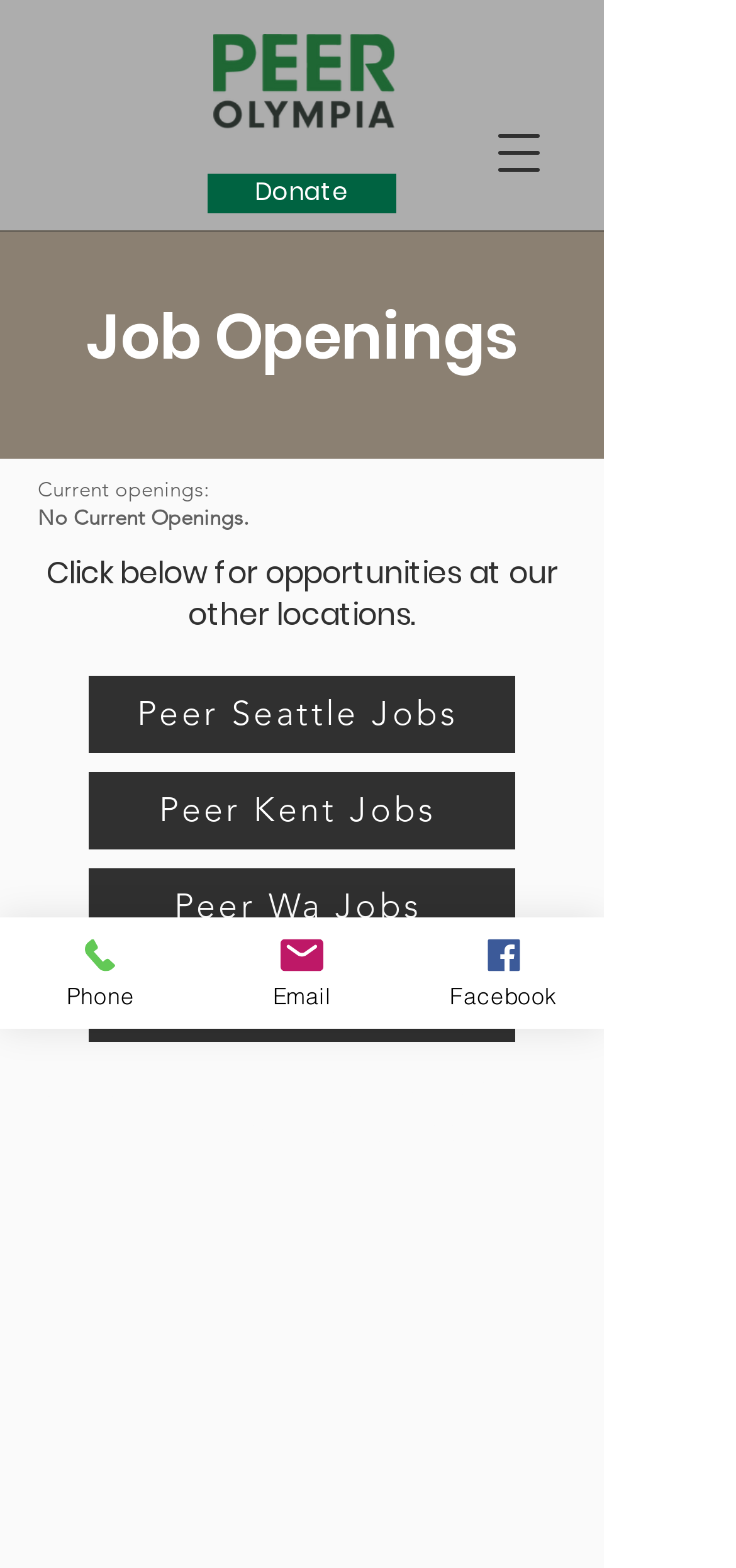Can you pinpoint the bounding box coordinates for the clickable element required for this instruction: "Click on Peer Olympia Logo"? The coordinates should be four float numbers between 0 and 1, i.e., [left, top, right, bottom].

[0.29, 0.022, 0.536, 0.082]